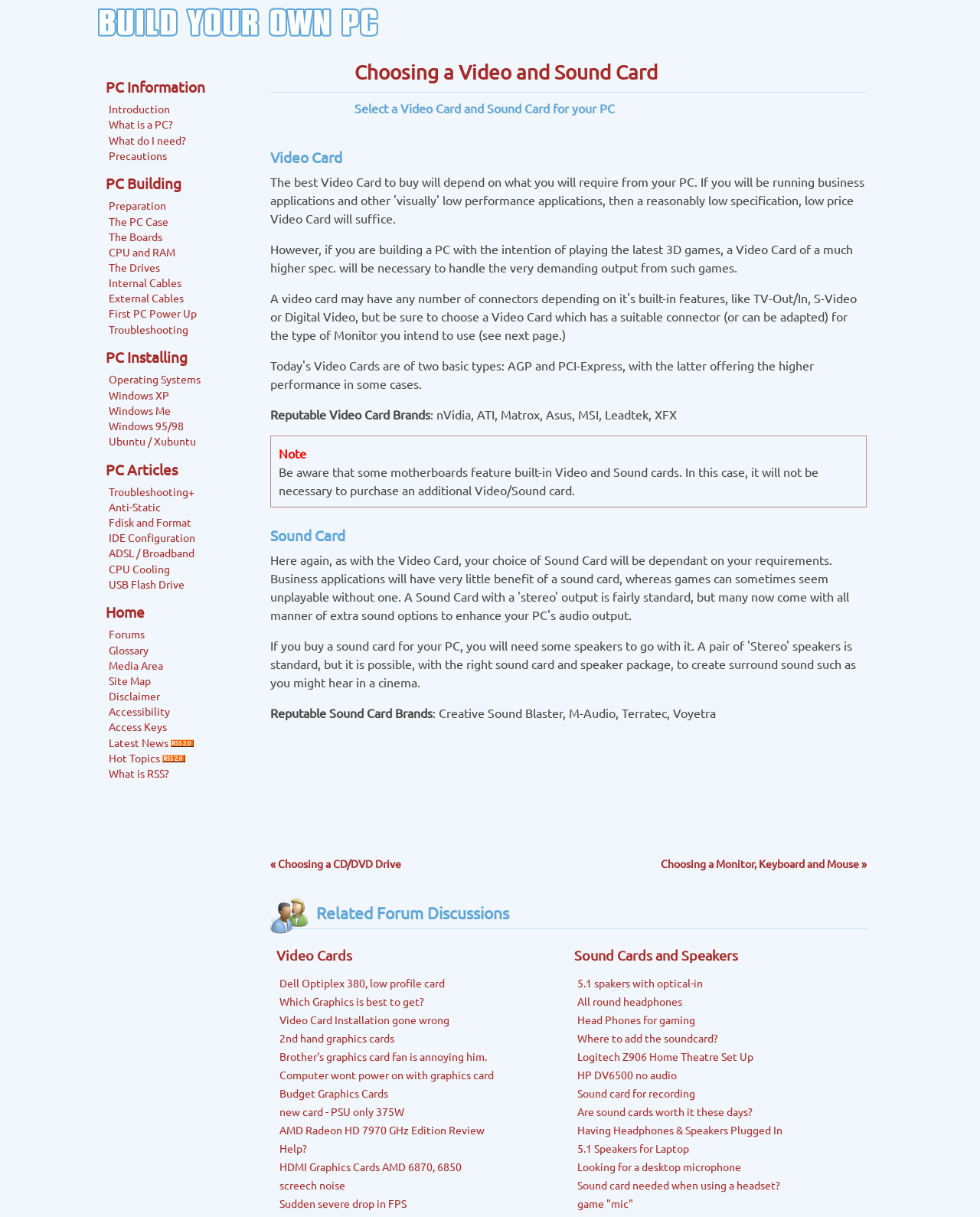Specify the bounding box coordinates of the area to click in order to follow the given instruction: "Select 'Video Cards'."

[0.282, 0.778, 0.359, 0.791]